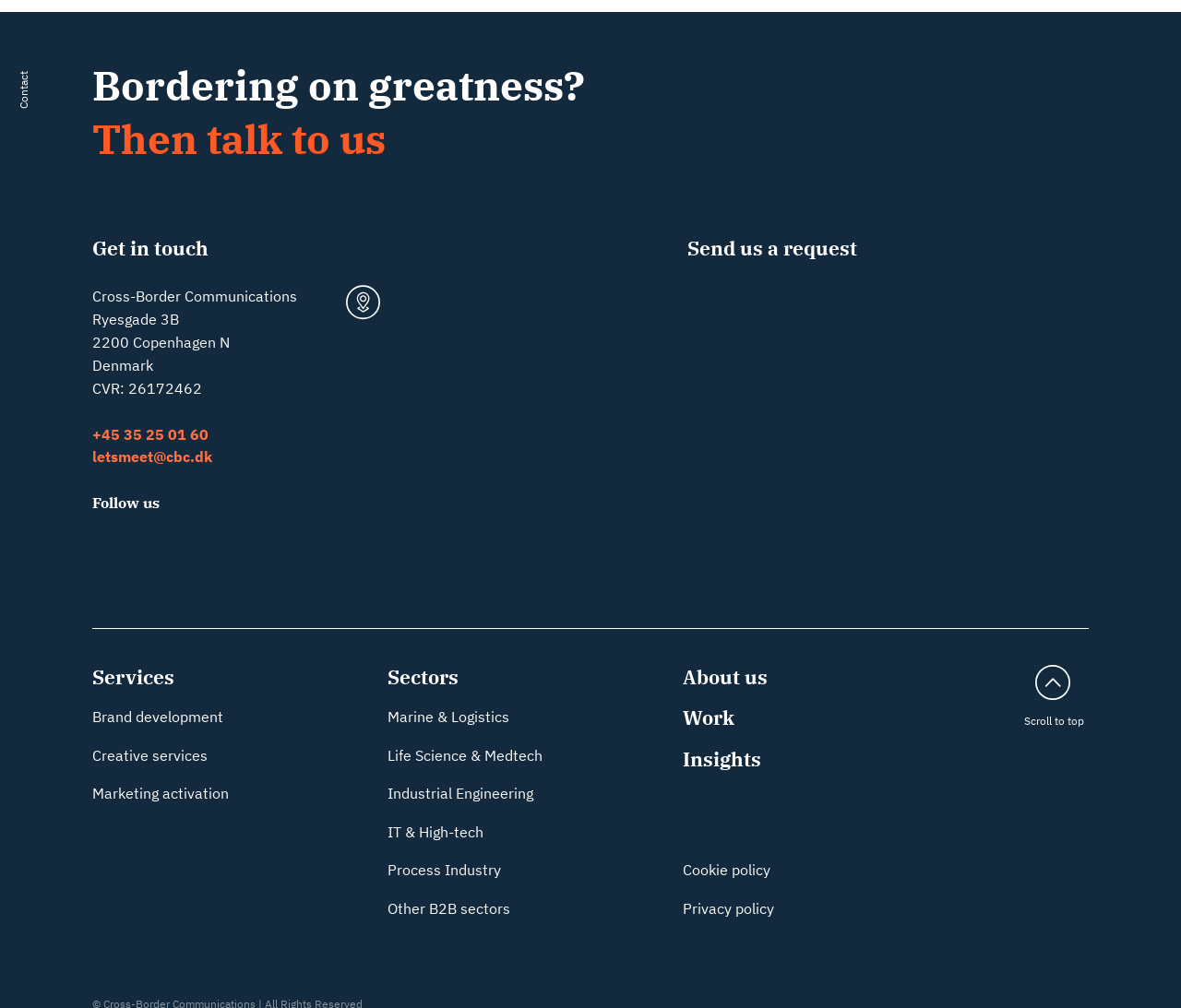Locate the bounding box of the UI element with the following description: "Marketing activation".

[0.078, 0.76, 0.193, 0.778]